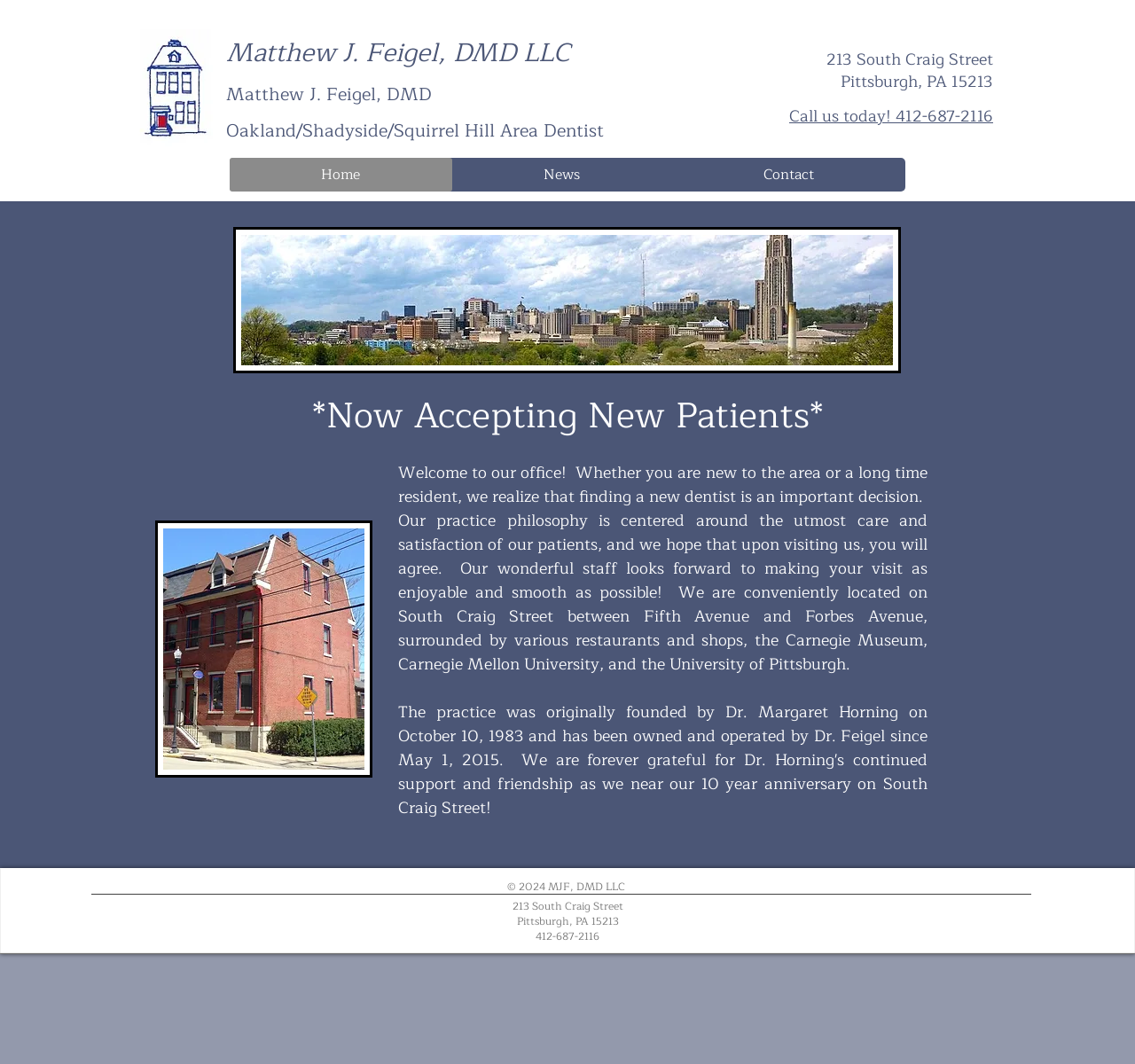Summarize the webpage with a detailed and informative caption.

The webpage is about Matthew J. Feigel, DMD LLC, a dentist office located in the Oakland/Shadyside/Squirrel Hill area. At the top of the page, there is a heading with the office name, followed by a smaller heading with the dentist's name. Below these headings, there is an image of a building, likely the office building.

To the right of the building image, there are three headings with the office address, phone number, and a call-to-action to call the office. The phone number is also a clickable link. 

In the main content area, there is a navigation menu with links to the Home, News, and Contact pages. Below the navigation menu, there is a large image, possibly a photo of the office or staff. Above the image, there is a heading announcing that the office is now accepting new patients.

The main content of the page is a welcome message, which describes the office's philosophy and location. The message is divided into paragraphs and provides information about the office's staff, location, and surrounding amenities.

At the bottom of the page, there is a footer area with copyright information, the office address, and phone number.